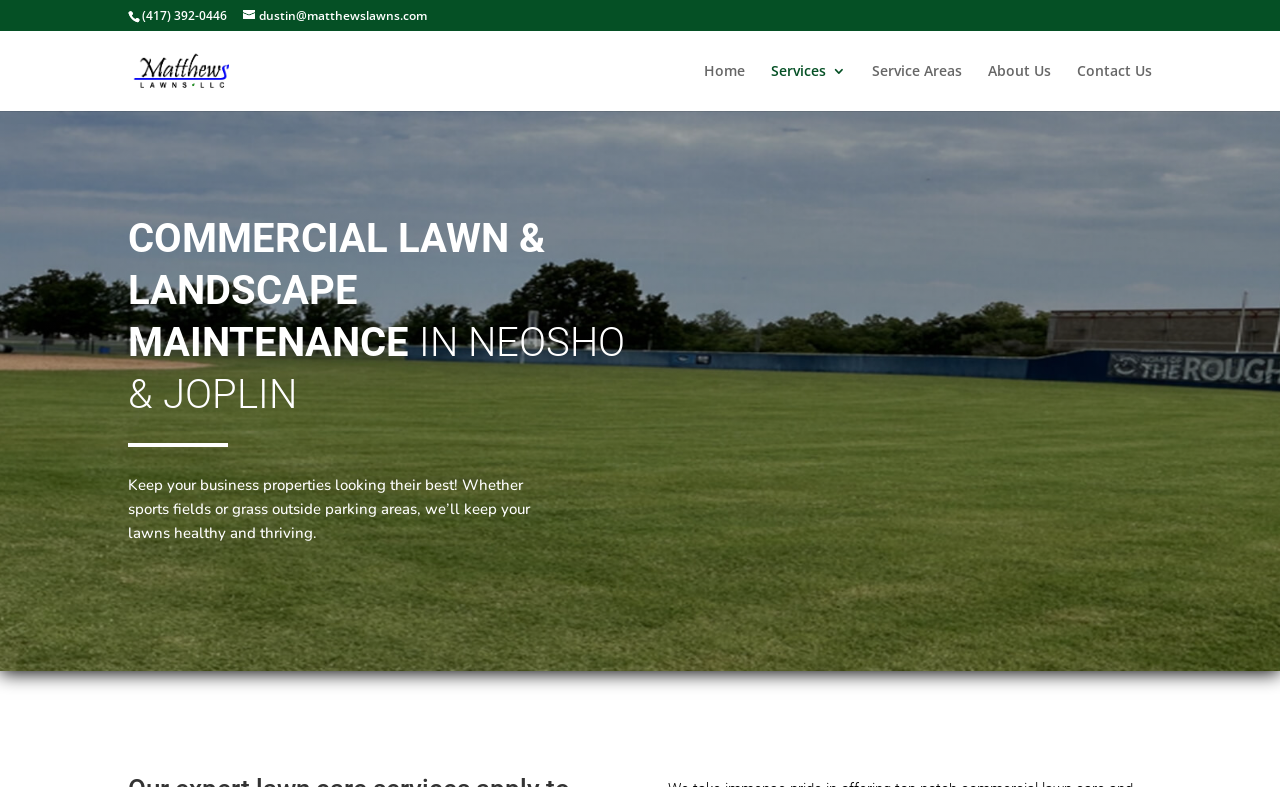Please determine the bounding box coordinates of the section I need to click to accomplish this instruction: "Send an email".

[0.19, 0.009, 0.334, 0.03]